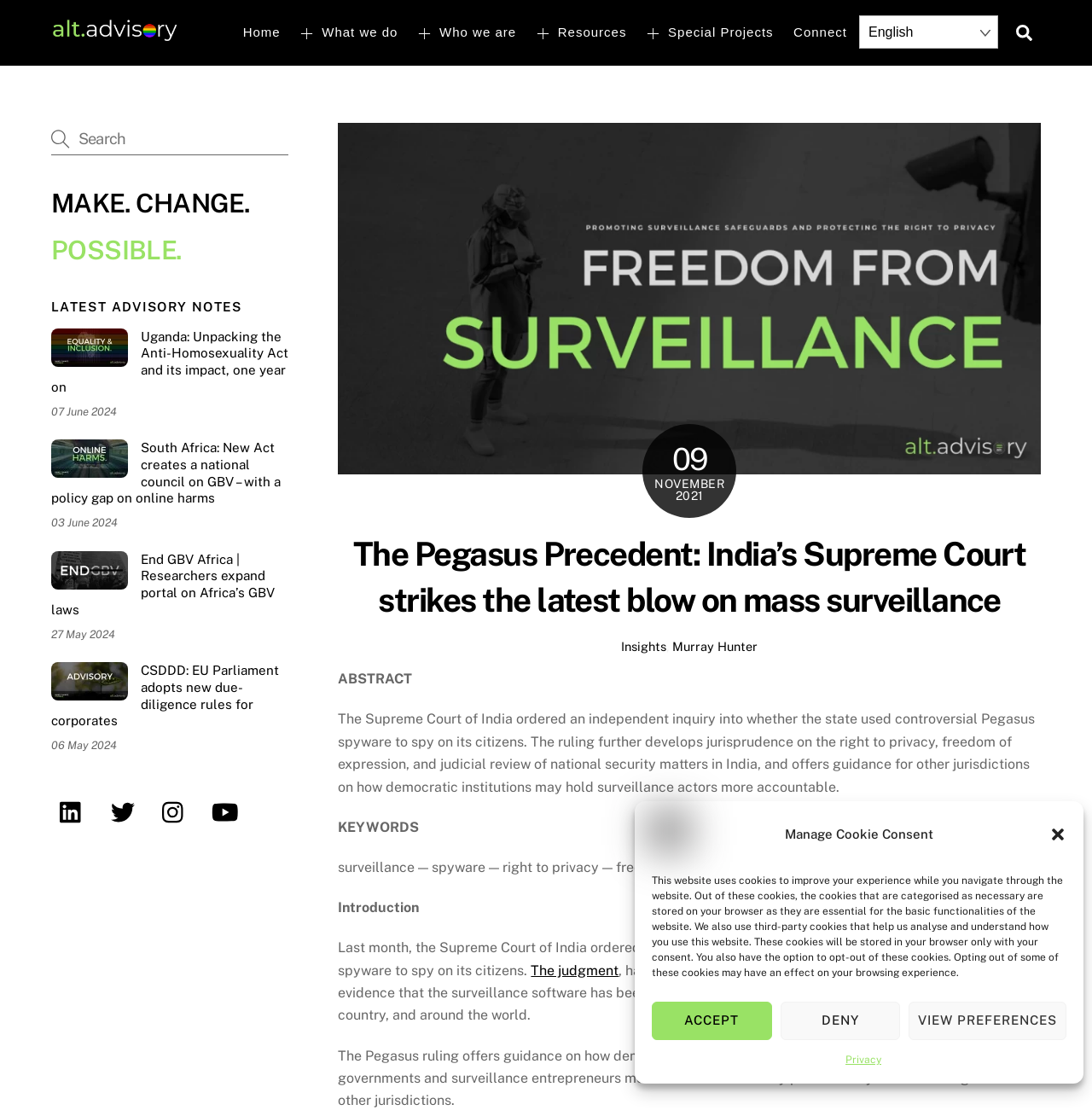Highlight the bounding box coordinates of the element that should be clicked to carry out the following instruction: "View ALT Advisory homepage". The coordinates must be given as four float numbers ranging from 0 to 1, i.e., [left, top, right, bottom].

[0.047, 0.02, 0.164, 0.046]